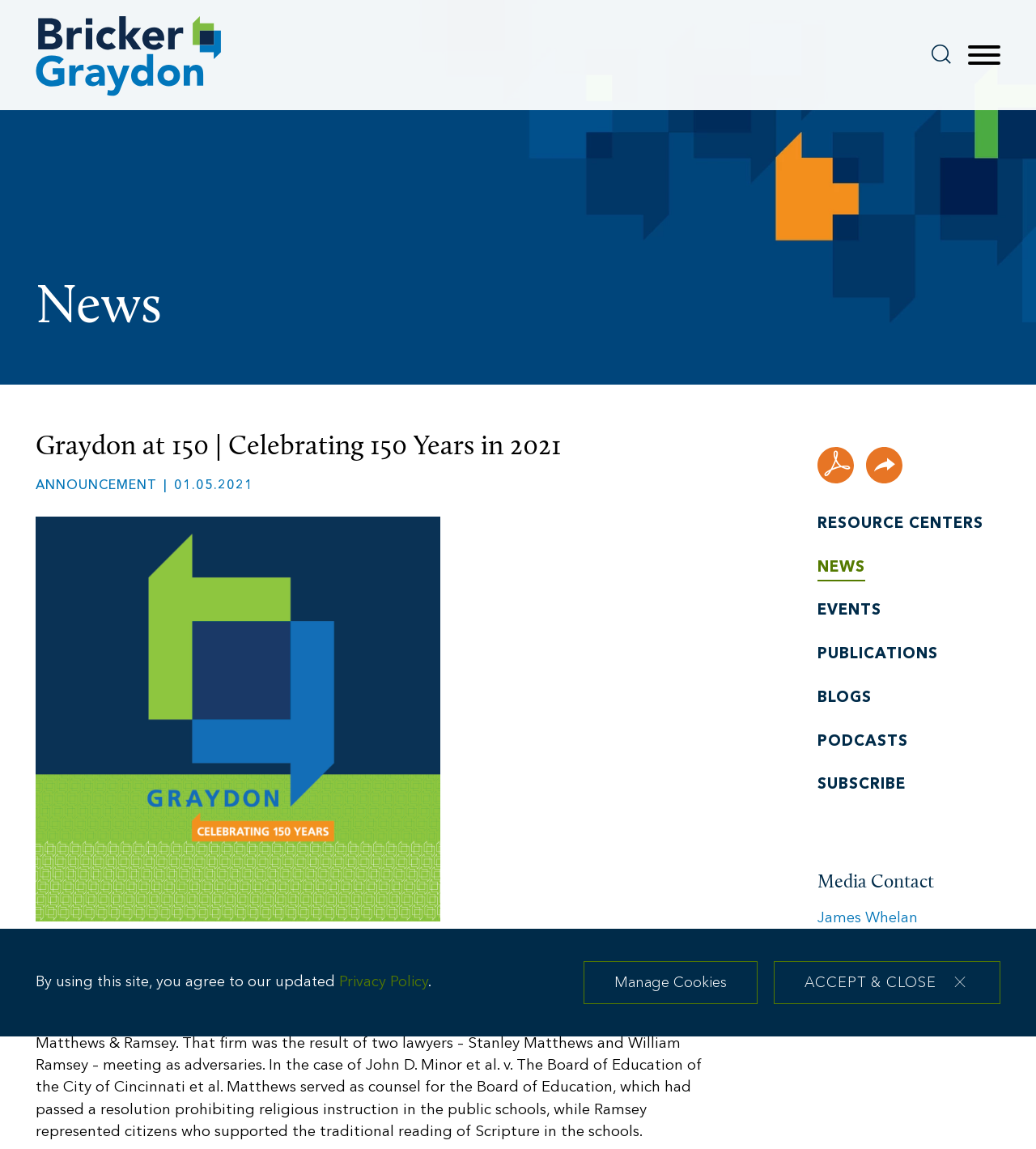Please answer the following question using a single word or phrase: Who is the media contact?

James Whelan